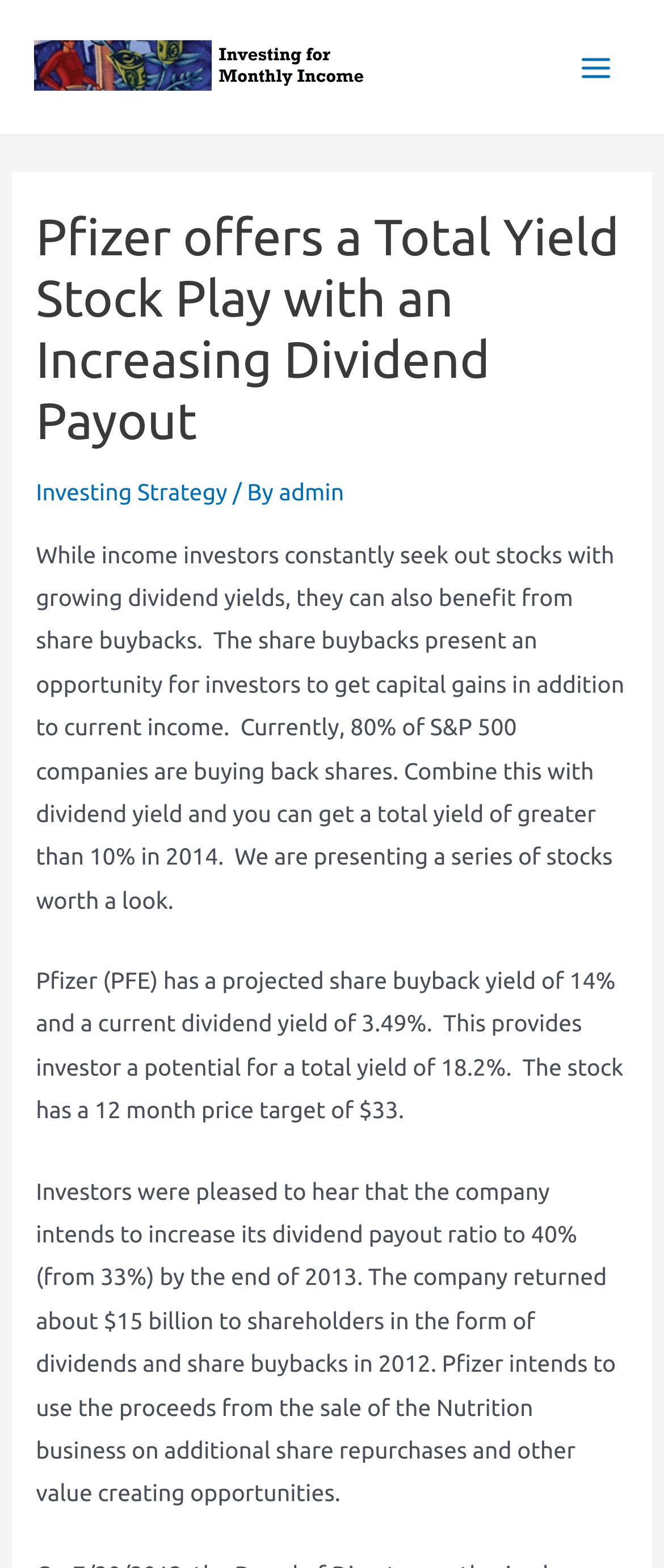What is the 12-month price target of Pfizer's stock?
Please provide a detailed and thorough answer to the question.

The webpage mentions that Pfizer's stock has a 12-month price target of $33. This information is found in the paragraph that describes Pfizer's share buyback and dividend yield.